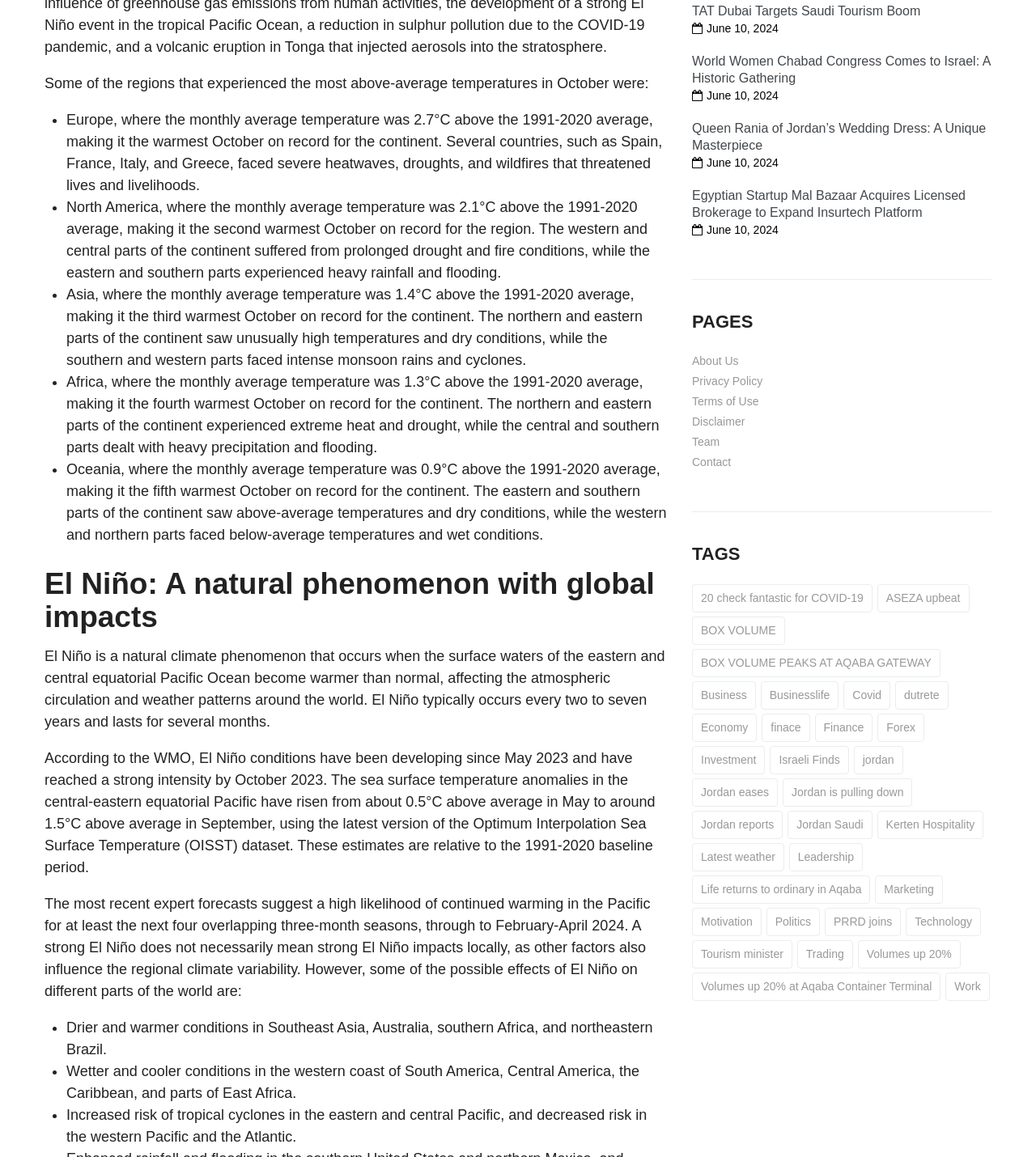What is the purpose of the 'PAGES' section?
Provide a well-explained and detailed answer to the question.

The 'PAGES' section appears to be a navigation menu, providing links to various pages on the website, such as 'About Us', 'Privacy Policy', 'Terms of Use', and others, allowing users to access different parts of the website.